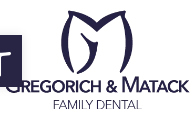What is positioned beneath the practice's name?
Based on the visual details in the image, please answer the question thoroughly.

The phrase 'FAMILY DENTAL' is positioned beneath the practice's name in a smaller size, indicating that the practice specializes in providing dental care services to families.